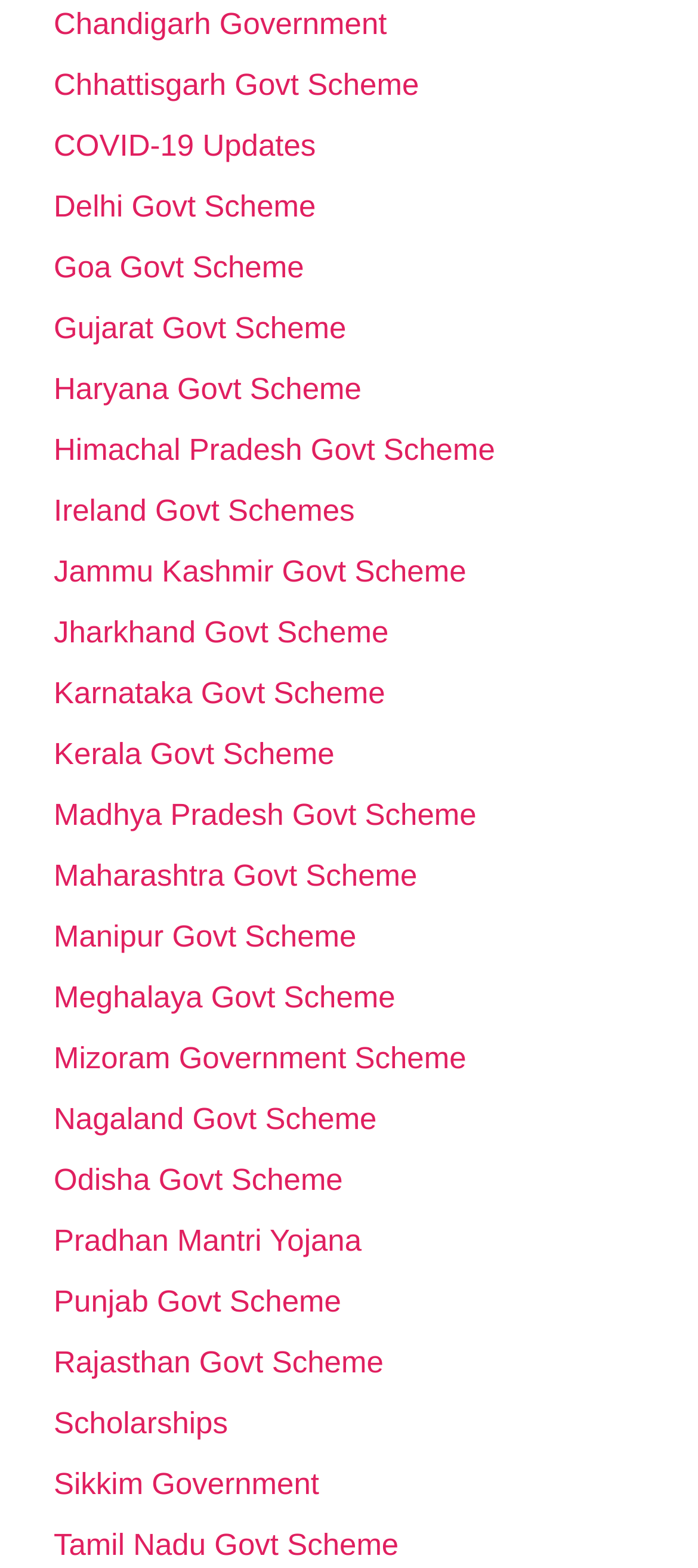Identify the bounding box coordinates for the element you need to click to achieve the following task: "Learn about Tamil Nadu Govt Scheme". Provide the bounding box coordinates as four float numbers between 0 and 1, in the form [left, top, right, bottom].

[0.077, 0.974, 0.571, 0.996]